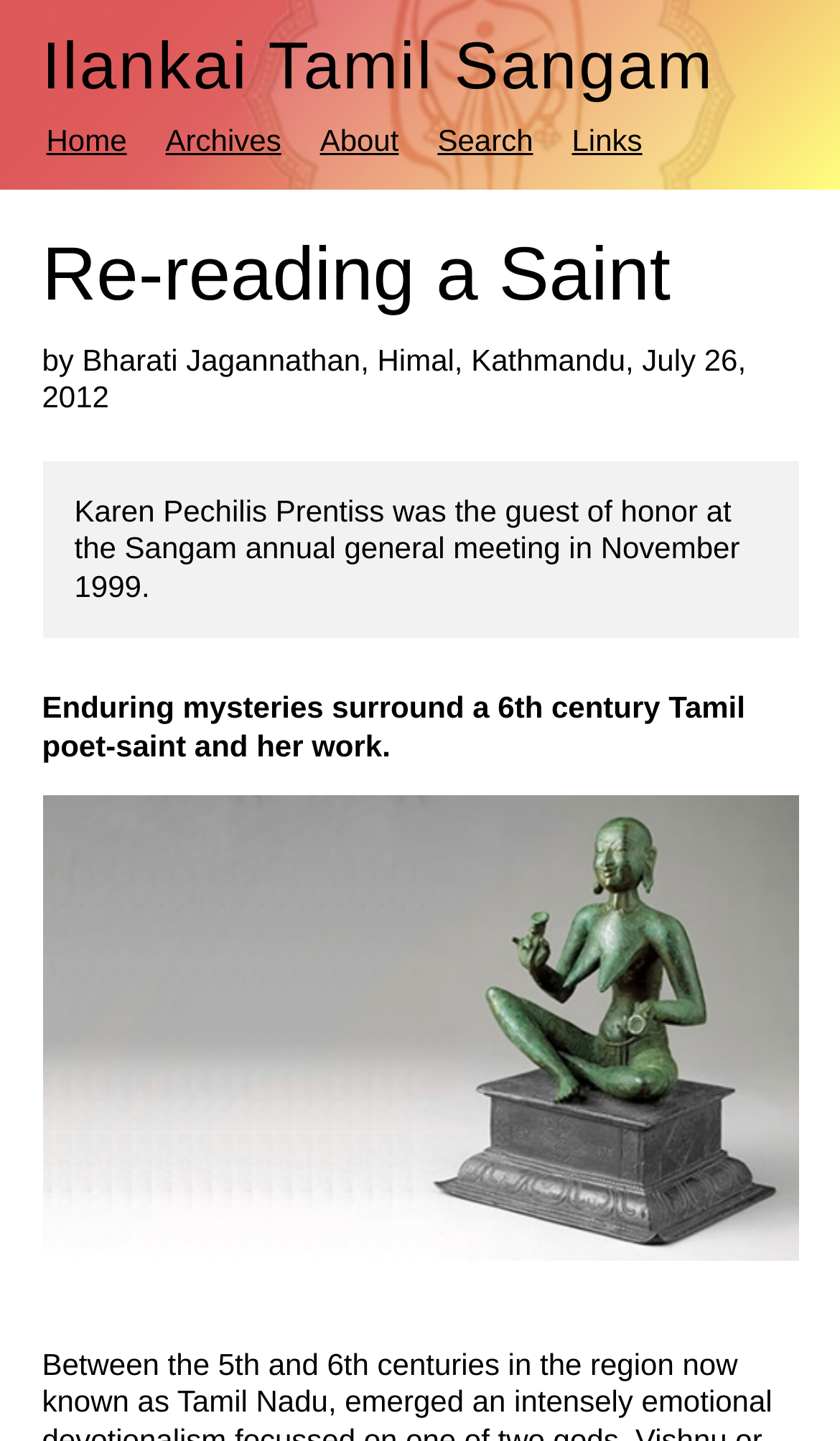What is the name of the publication where the article was published?
Ensure your answer is thorough and detailed.

I found the answer by reading the text in the webpage, specifically the sentence 'by Bharati Jagannathan, Himal, Kathmandu, July 26, 2012', which suggests that the article was published in Himal.